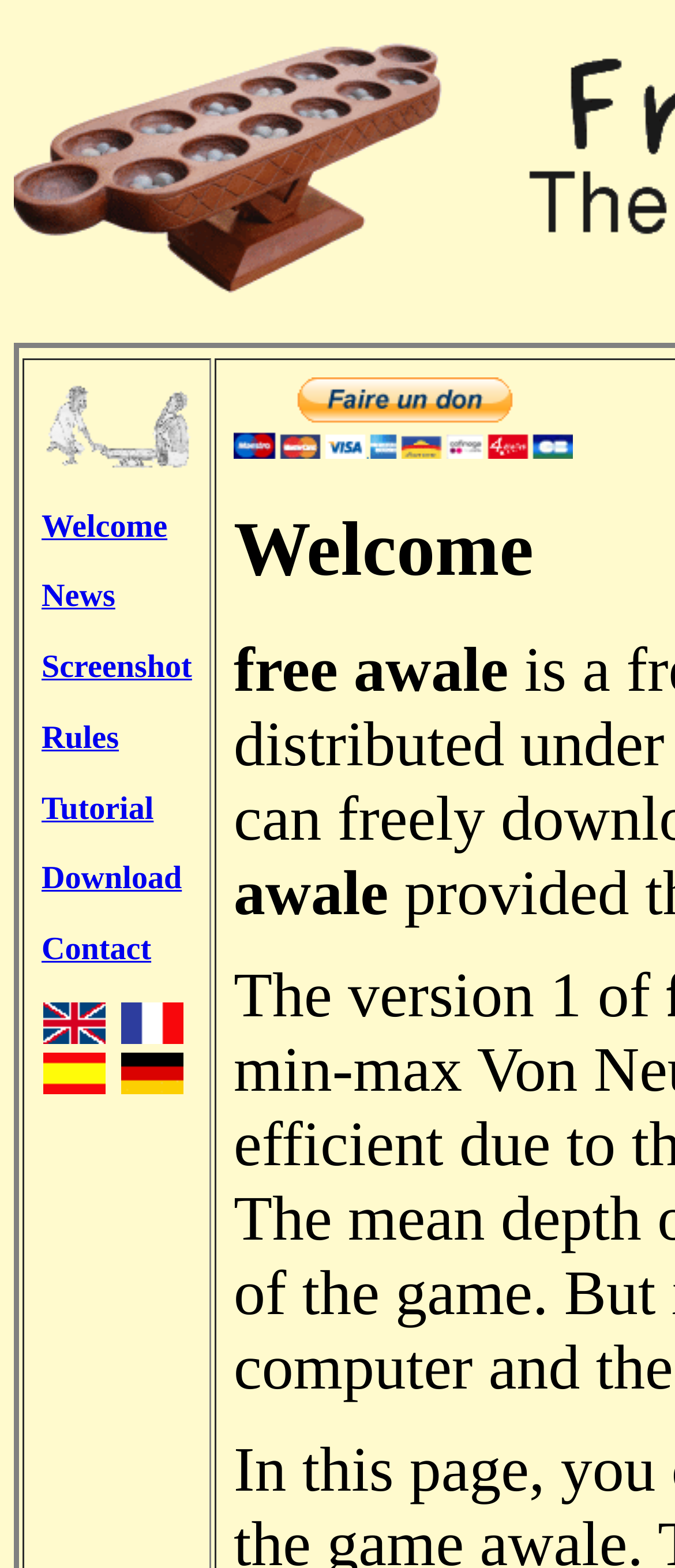Identify the bounding box coordinates for the UI element mentioned here: "alt="Header image"". Provide the coordinates as four float values between 0 and 1, i.e., [left, top, right, bottom].

[0.063, 0.683, 0.155, 0.702]